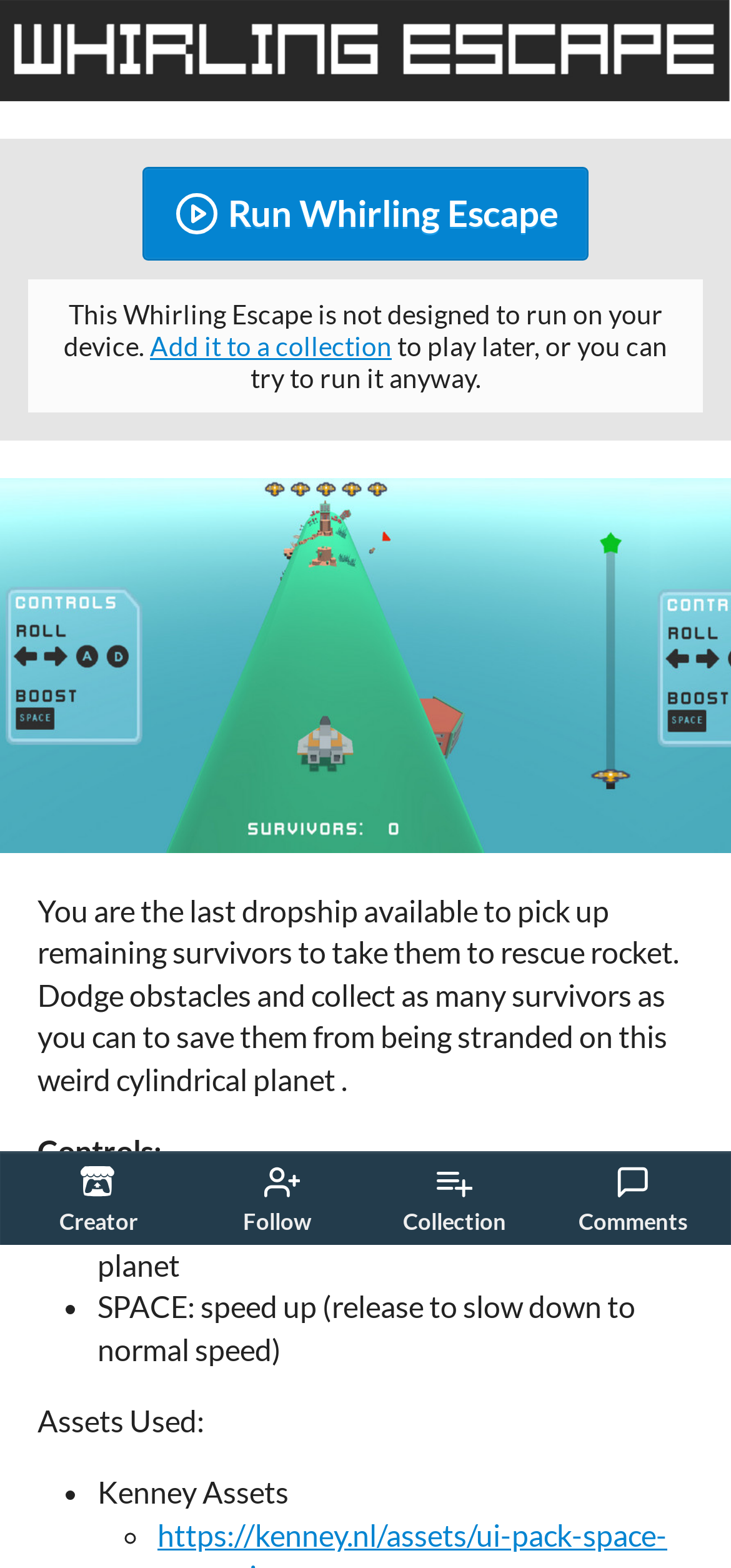Please locate the UI element described by "Devlog" and provide its bounding box coordinates.

[0.196, 0.798, 0.317, 0.848]